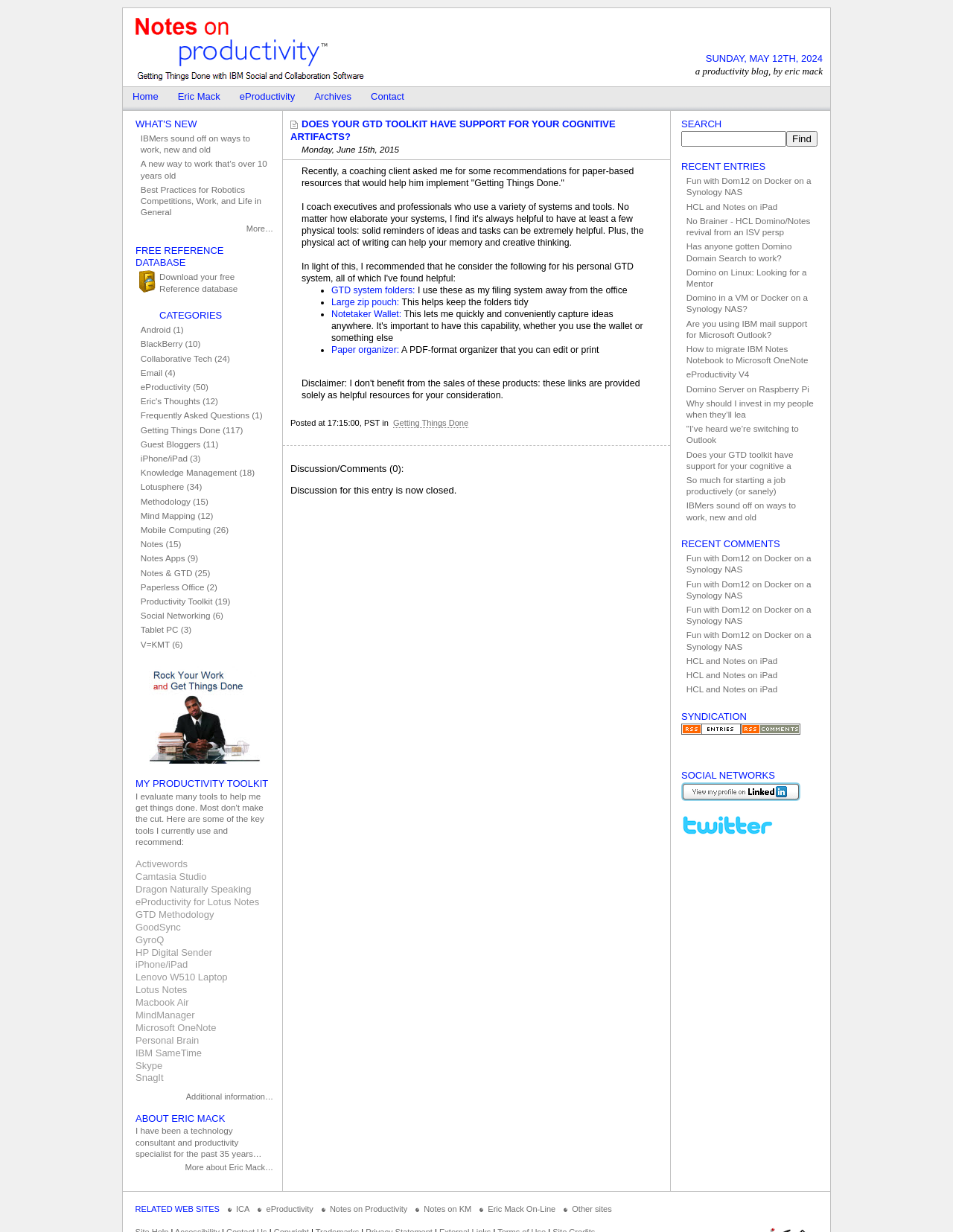Kindly determine the bounding box coordinates of the area that needs to be clicked to fulfill this instruction: "Get eProductivity for IBM Lotus Notes".

[0.156, 0.621, 0.273, 0.63]